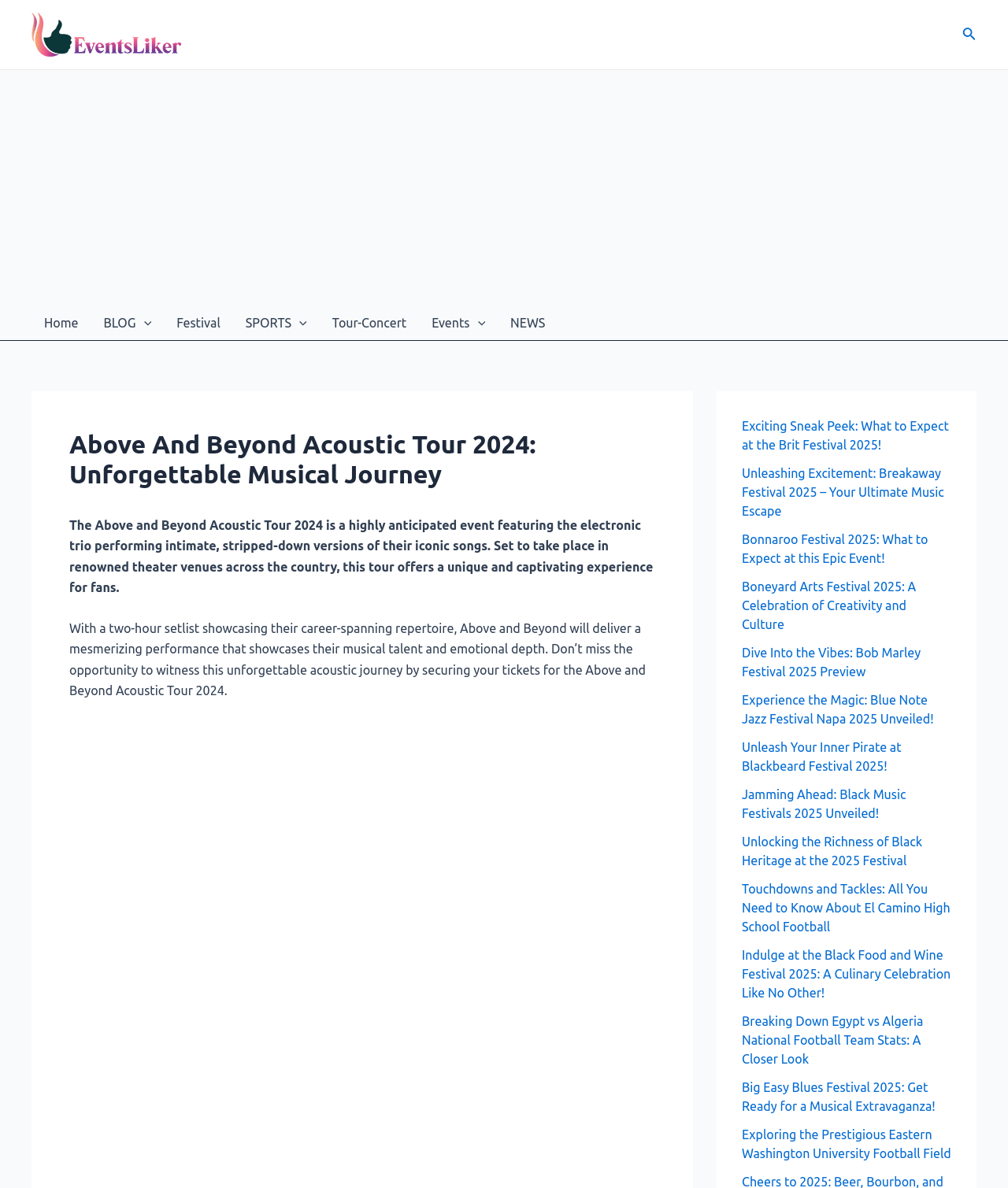Determine the bounding box coordinates in the format (top-left x, top-left y, bottom-right x, bottom-right y). Ensure all values are floating point numbers between 0 and 1. Identify the bounding box of the UI element described by: Search

[0.955, 0.021, 0.969, 0.037]